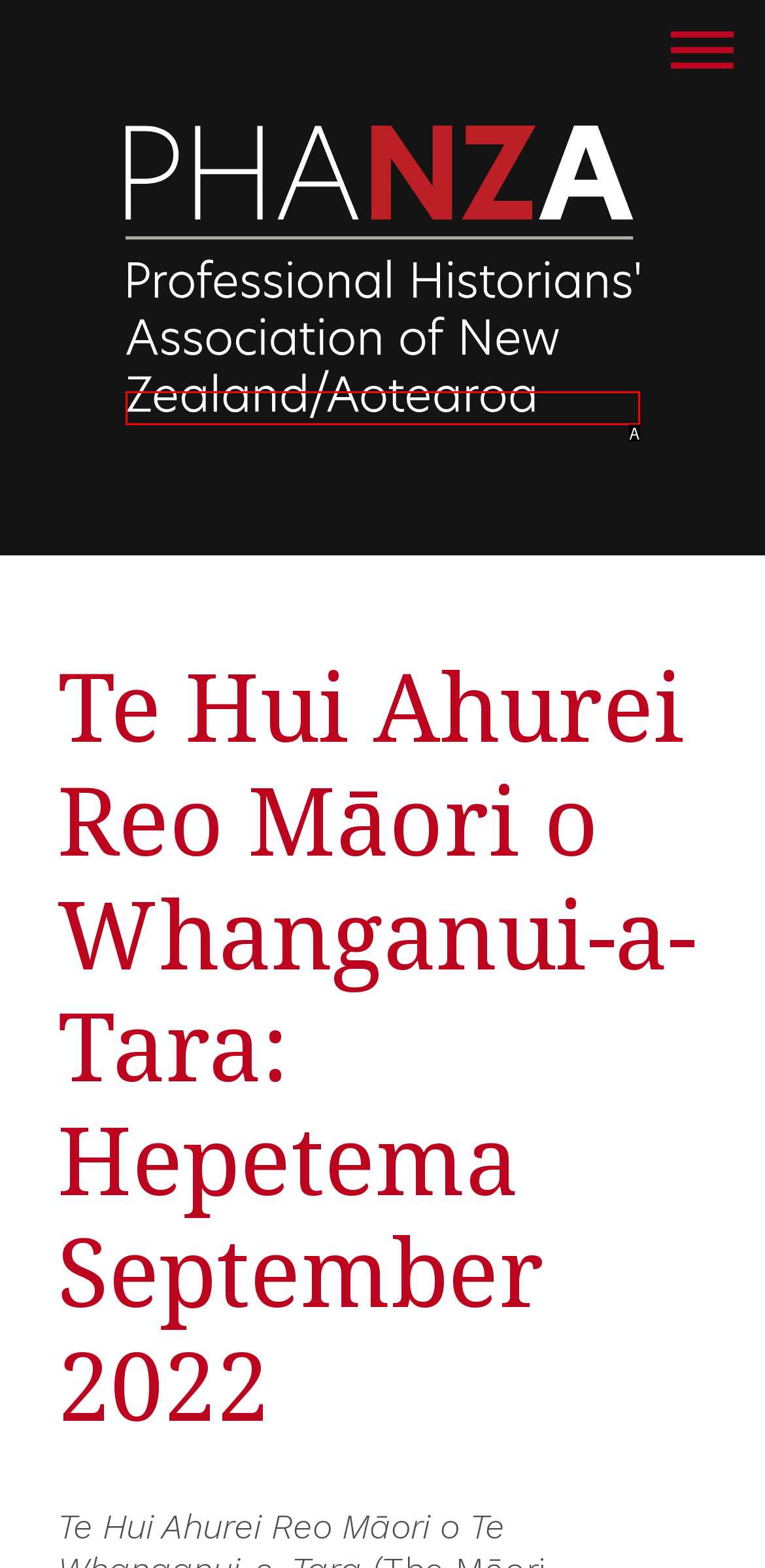Which HTML element matches the description: alt="PHANZA logo" the best? Answer directly with the letter of the chosen option.

A